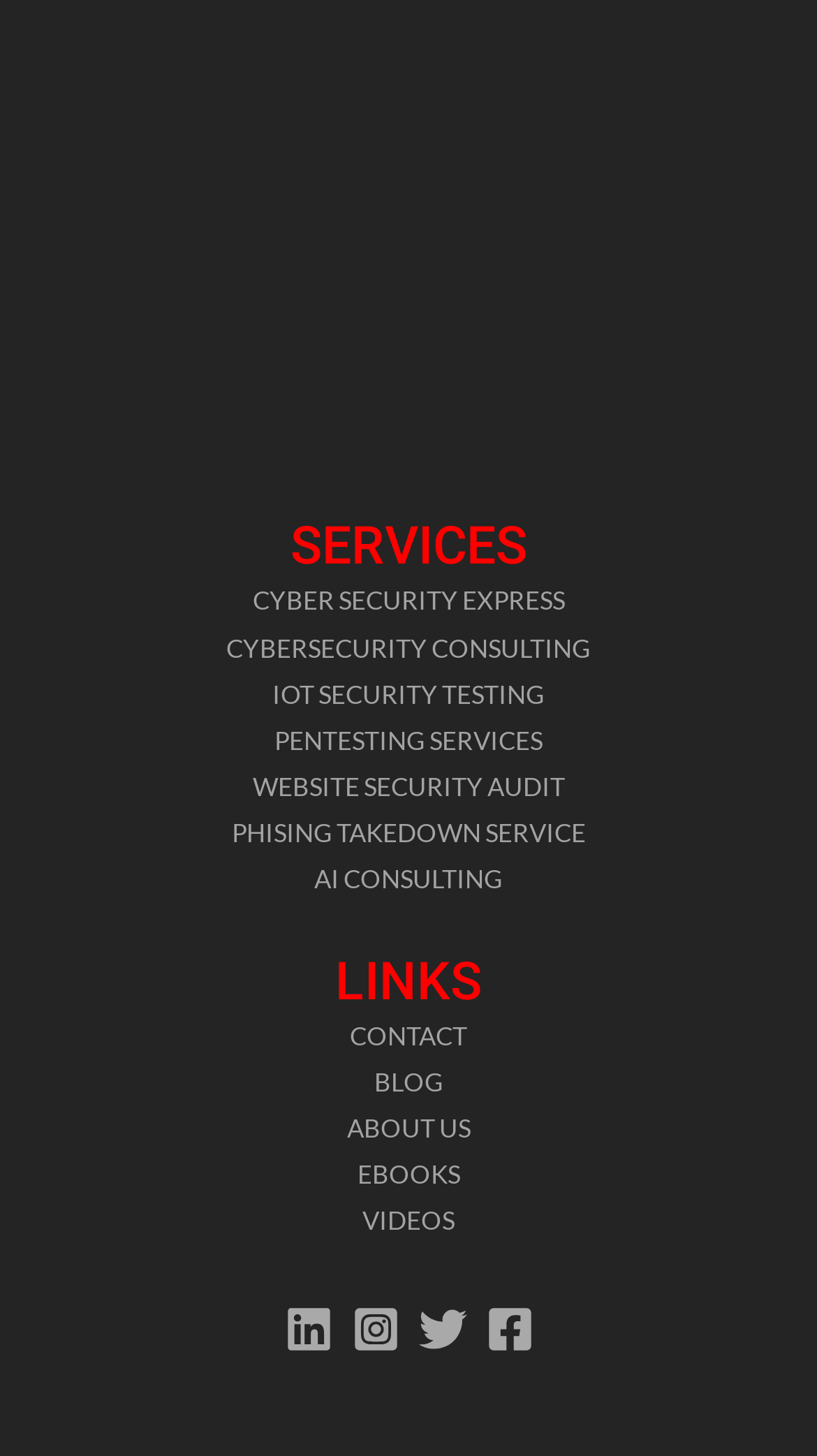What social media platforms does Microhackers have?
Refer to the image and provide a detailed answer to the question.

The social media platforms can be found in the footer section, where there are links to 'Linkedin', 'Instagram', 'Twitter', and 'Facebook', each with its corresponding image.